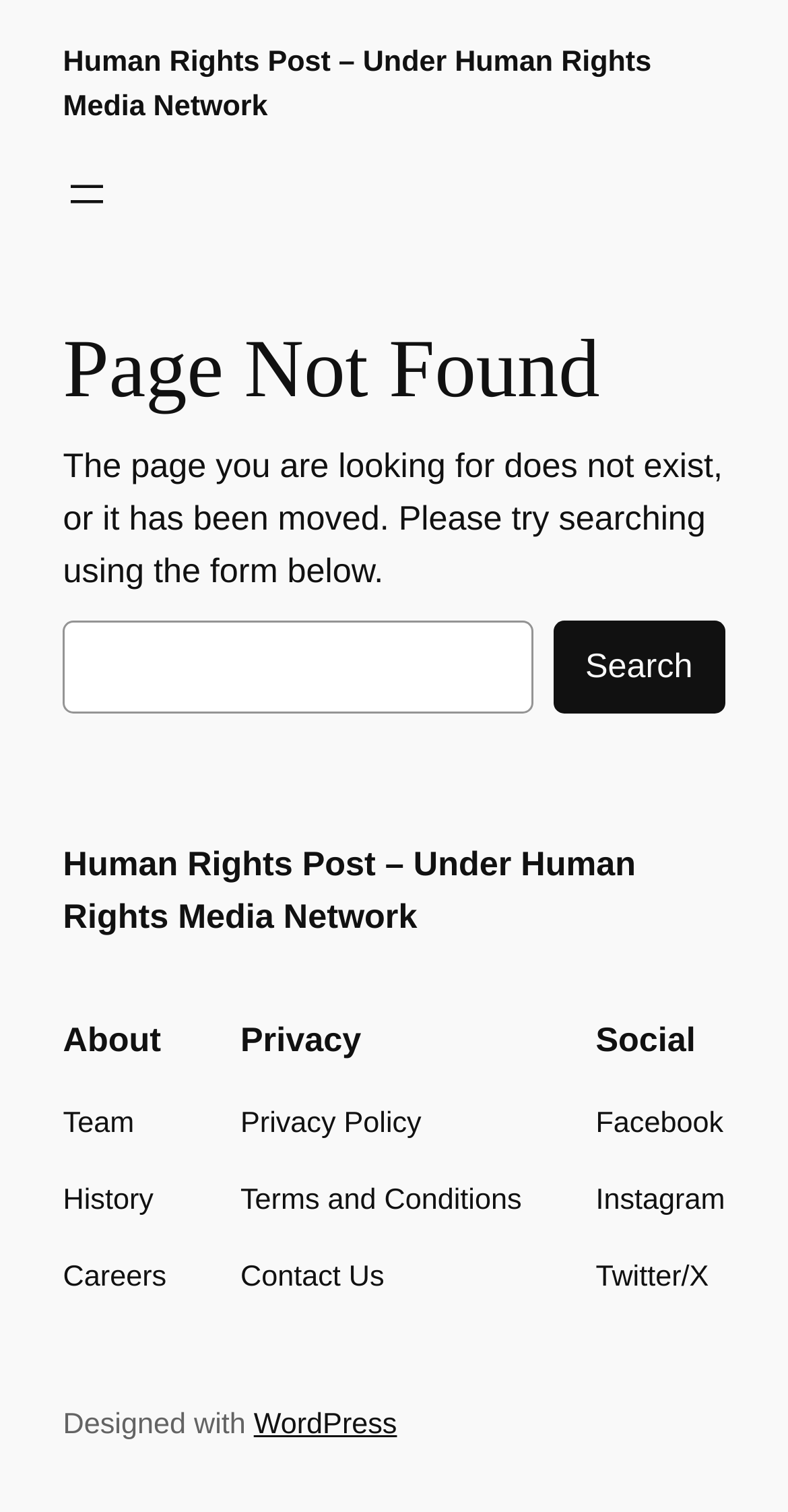Analyze the image and deliver a detailed answer to the question: What is the purpose of the search box?

The search box is located in the main section of the webpage, and it allows users to search for specific content within the website. The search box is accompanied by a 'Search' button, indicating that users can input keywords and search for relevant results.